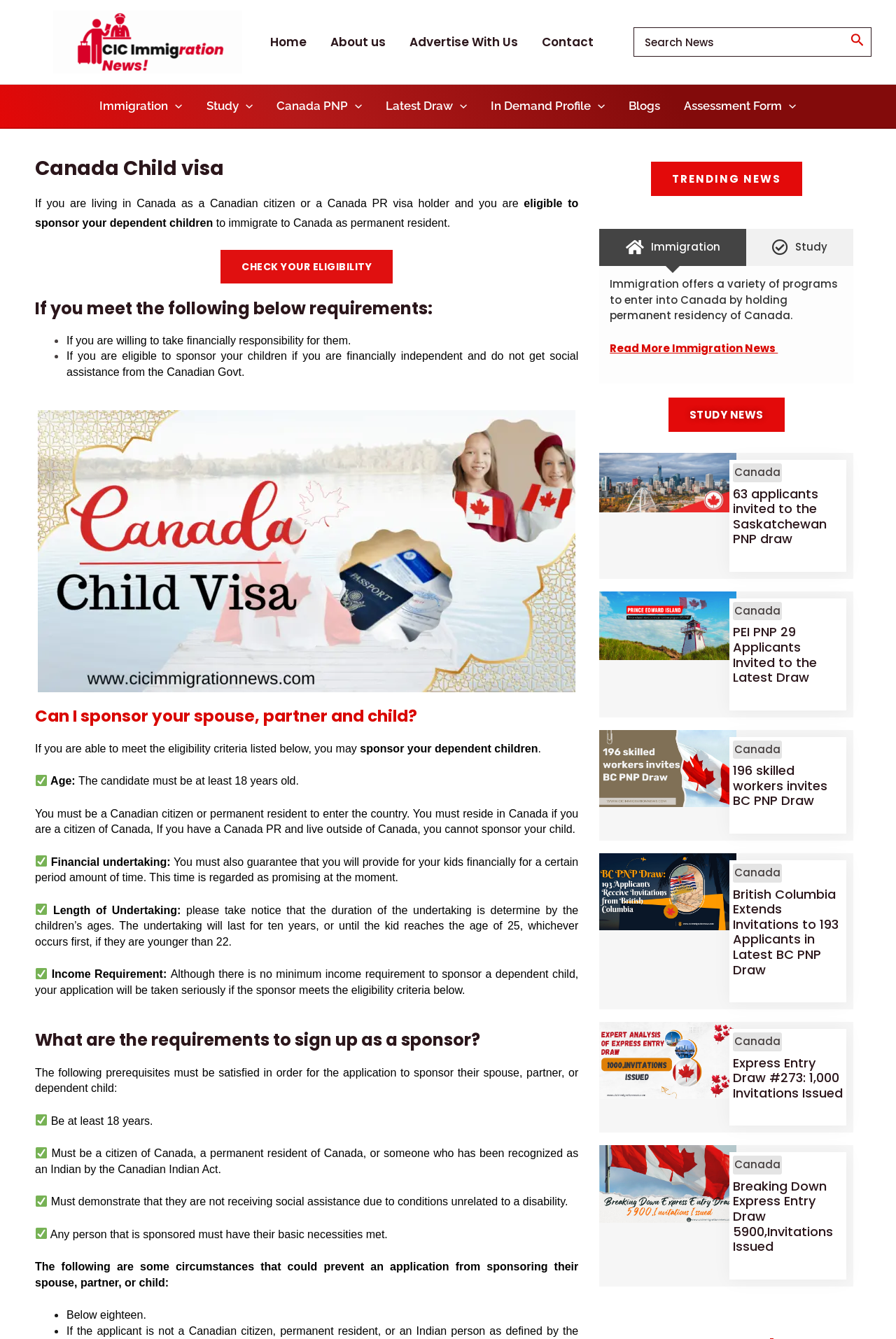Locate the bounding box coordinates of the clickable region to complete the following instruction: "Check eligibility."

[0.246, 0.187, 0.438, 0.212]